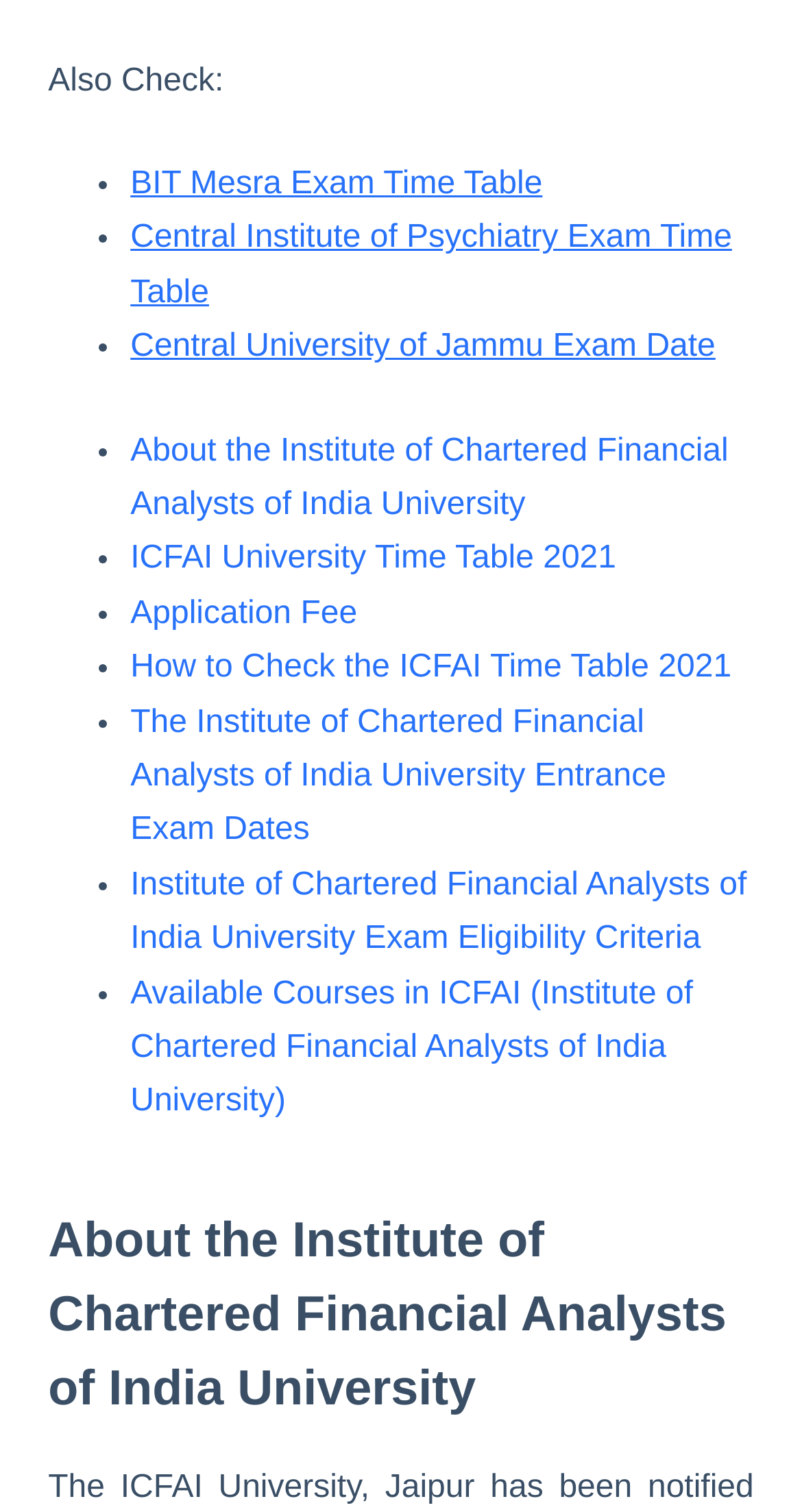What is the purpose of the webpage?
Give a one-word or short-phrase answer derived from the screenshot.

To provide information about ICFAI University